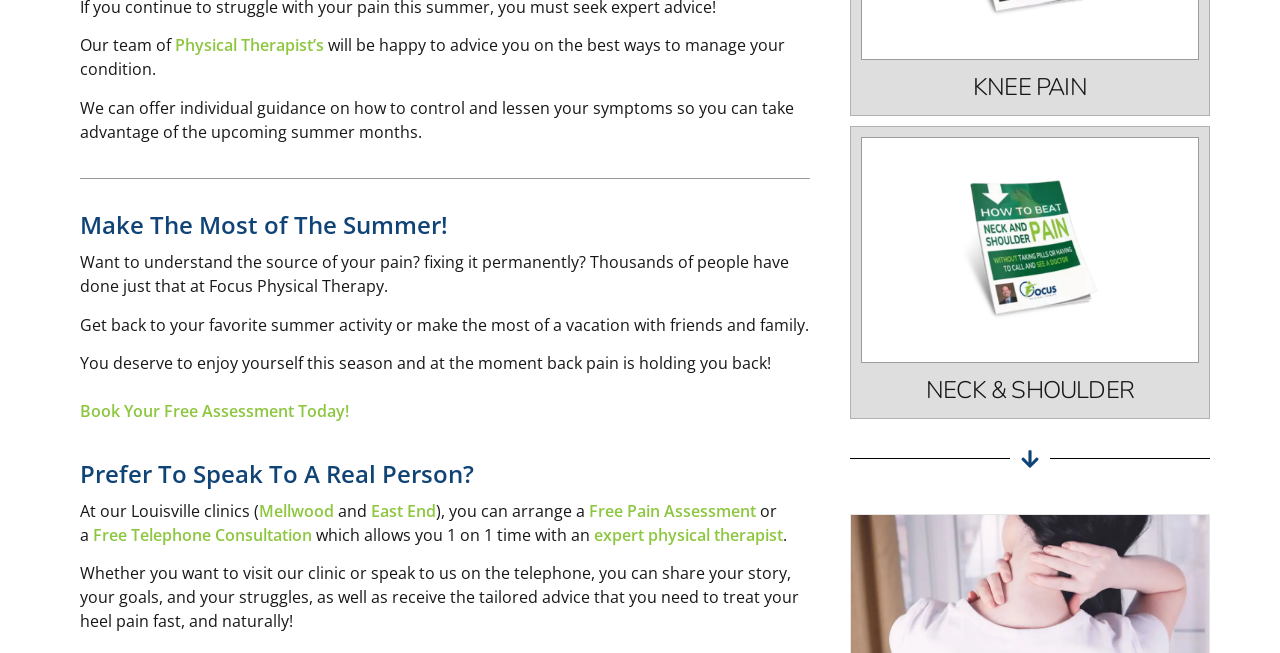Identify the bounding box coordinates for the region to click in order to carry out this instruction: "Visit the Mellwood clinic page". Provide the coordinates using four float numbers between 0 and 1, formatted as [left, top, right, bottom].

[0.202, 0.766, 0.261, 0.799]